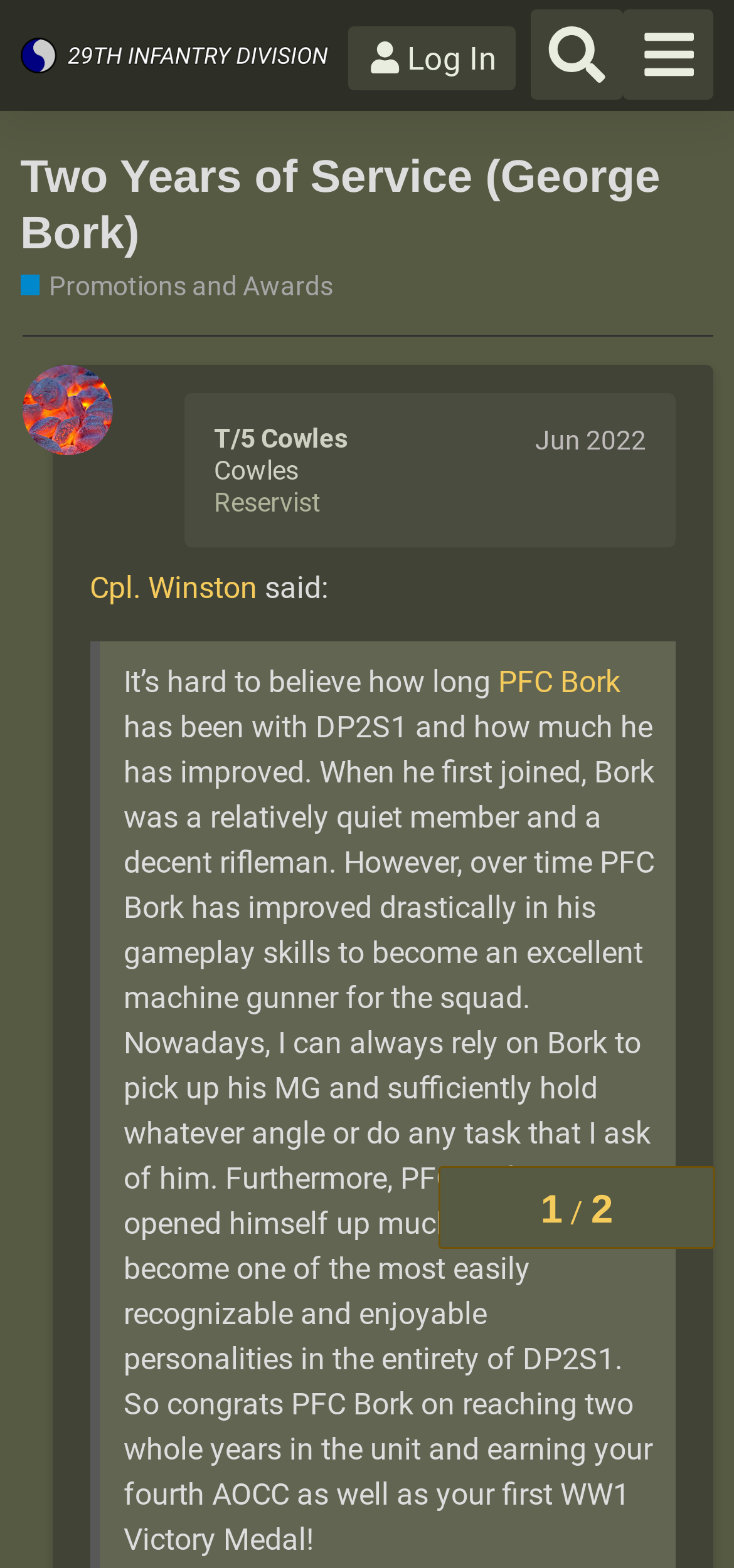Reply to the question with a single word or phrase:
What is the role that PFC Bork has improved in?

machine gunner